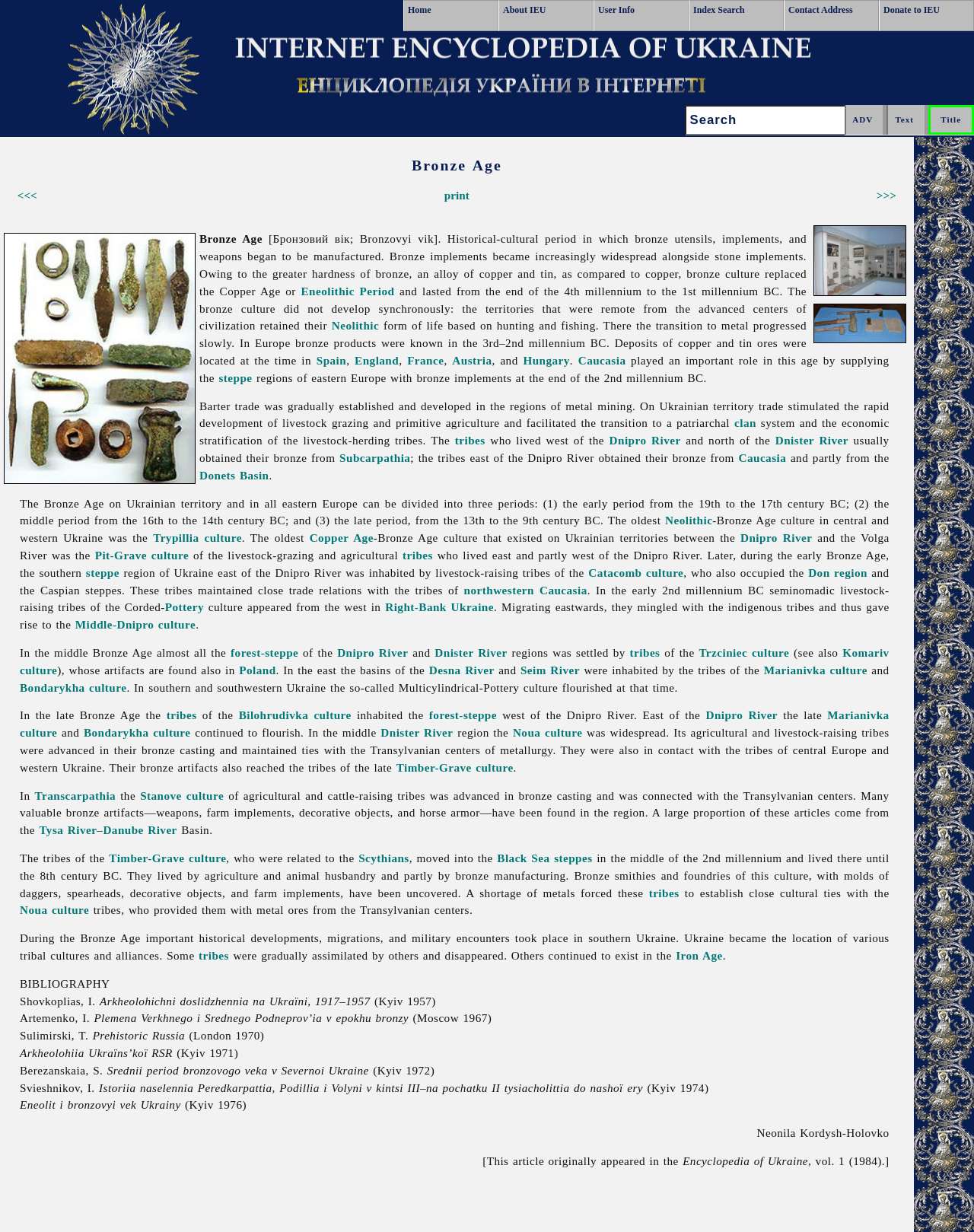Create an elaborate caption that covers all aspects of the webpage.

The webpage is about the Bronze Age, a historical-cultural period characterized by the widespread use of bronze utensils, implements, and weapons. At the top of the page, there is a navigation menu with links to "Home", "About IEU", "User Info", "Index Search", "Contact Address", and "Donate to IEU". Below the navigation menu, there are three buttons labeled "Title", "Text", and "ADV".

On the left side of the page, there is a search bar with a label "Search:" and a textbox to input search queries. Above the search bar, there is a heading "Bronze Age" in a large font size. Below the search bar, there are links to navigate to previous and next pages, labeled "<<<" and ">>>" respectively. There is also a link to print the page.

The main content of the page is divided into sections, each describing a different aspect of the Bronze Age. There are several images scattered throughout the page, including images of bronze tools, artefacts, and museum exhibits. The text is dense and informative, with links to related topics such as the Eneolithic Period, Neolithic, and Copper Age.

The page also discusses the development of bronze culture in different regions, including Europe, Spain, England, France, Austria, and Hungary. It mentions the importance of trade and the role of the steppe regions in supplying bronze implements to eastern Europe. The text is organized into paragraphs, with links to specific topics and regions.

At the bottom of the page, there are more links to related topics, including the Trypillia culture, Pit-Grave culture, and Catacomb culture. The page provides a comprehensive overview of the Bronze Age, covering its history, cultural significance, and geographical spread.